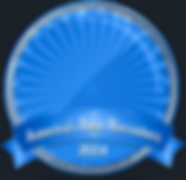What year is mentioned at the bottom of the banner?
Give a detailed explanation using the information visible in the image.

The caption specifies that the year '2024' is displayed at the bottom of the banner, likely indicating the year the award or recognition was given.